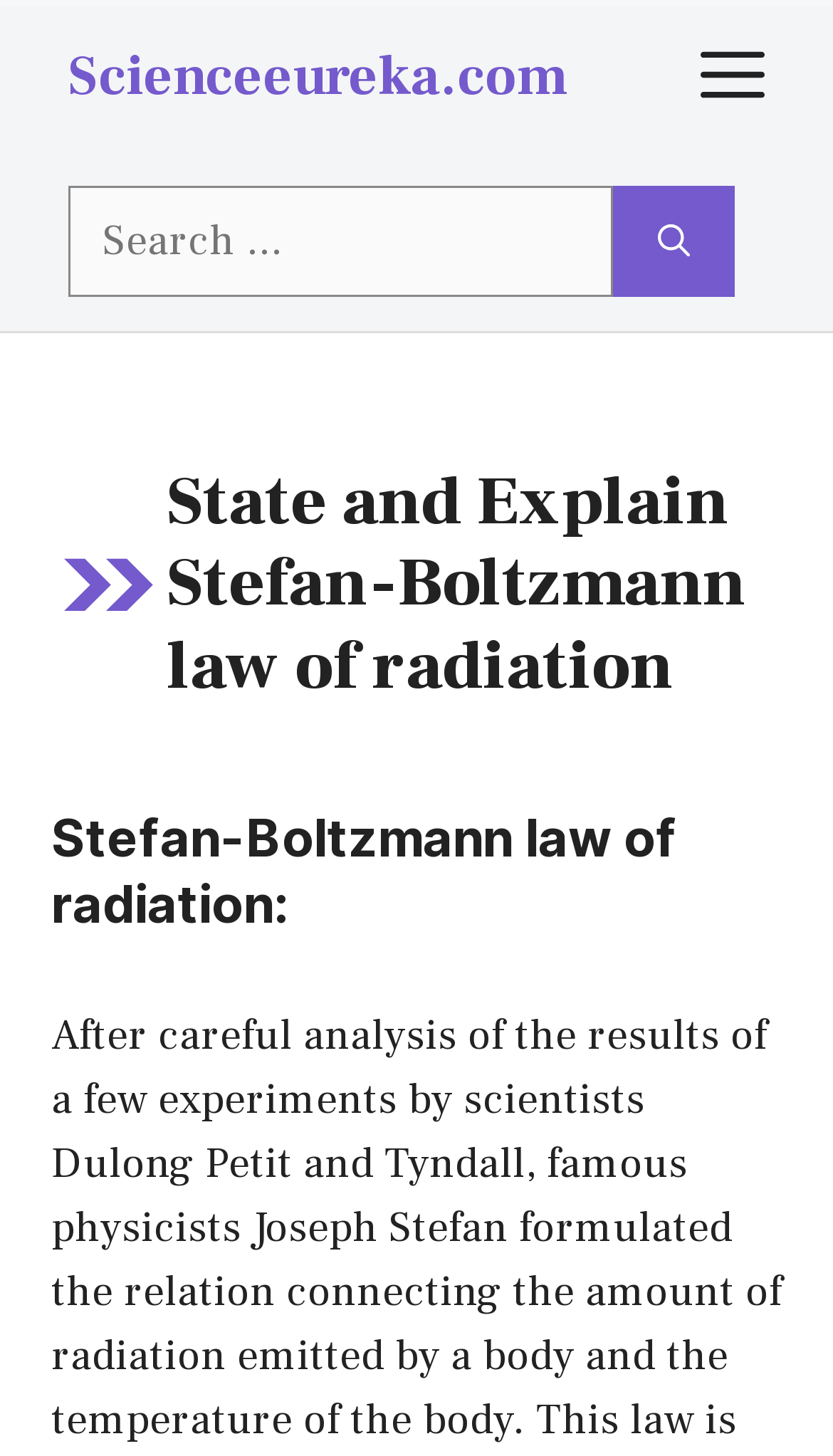Answer this question in one word or a short phrase: What is the function of the button with the label 'Menu'?

To toggle the navigation menu